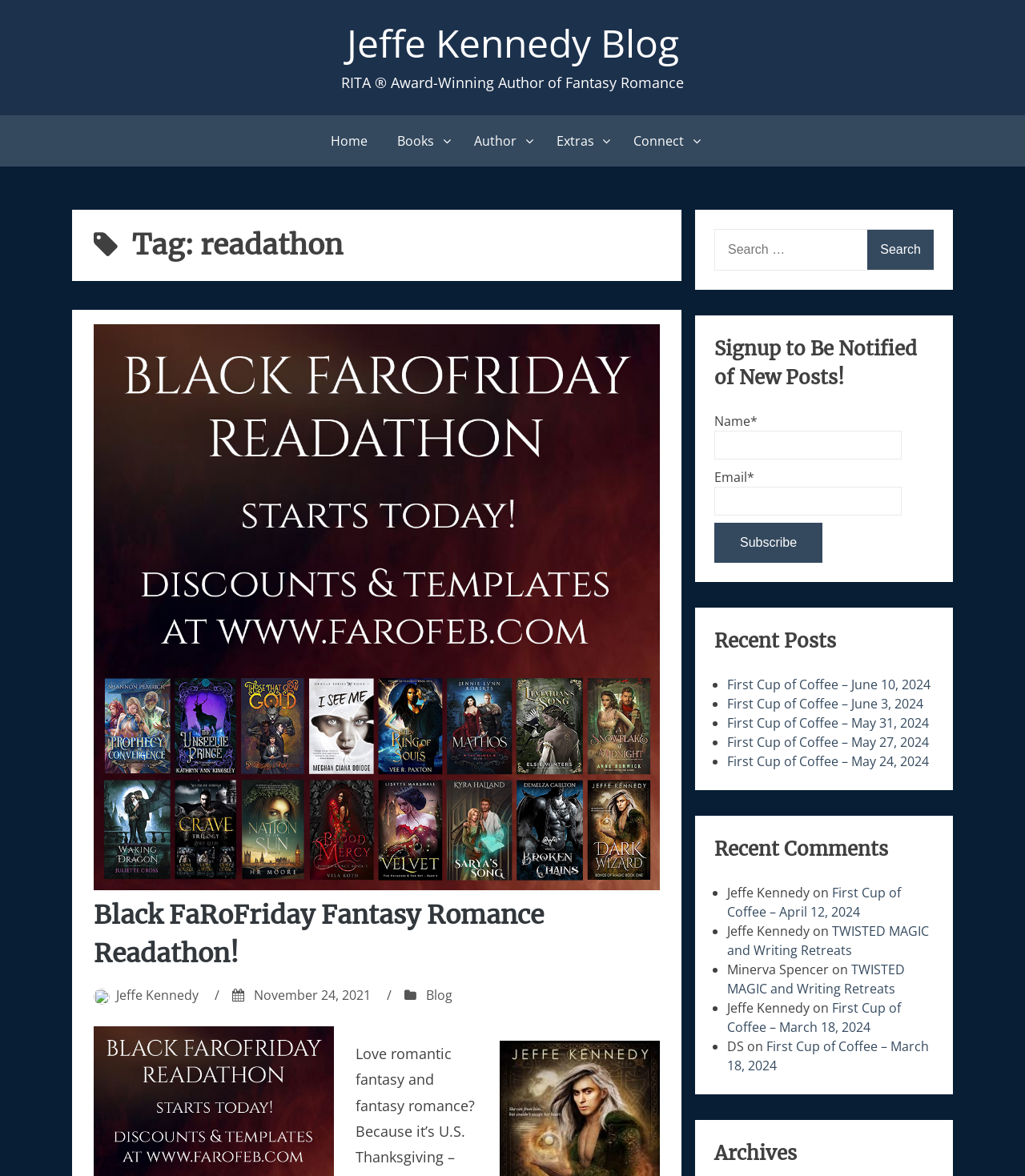What is the purpose of the search bar?
Look at the screenshot and respond with a single word or phrase.

To search the blog